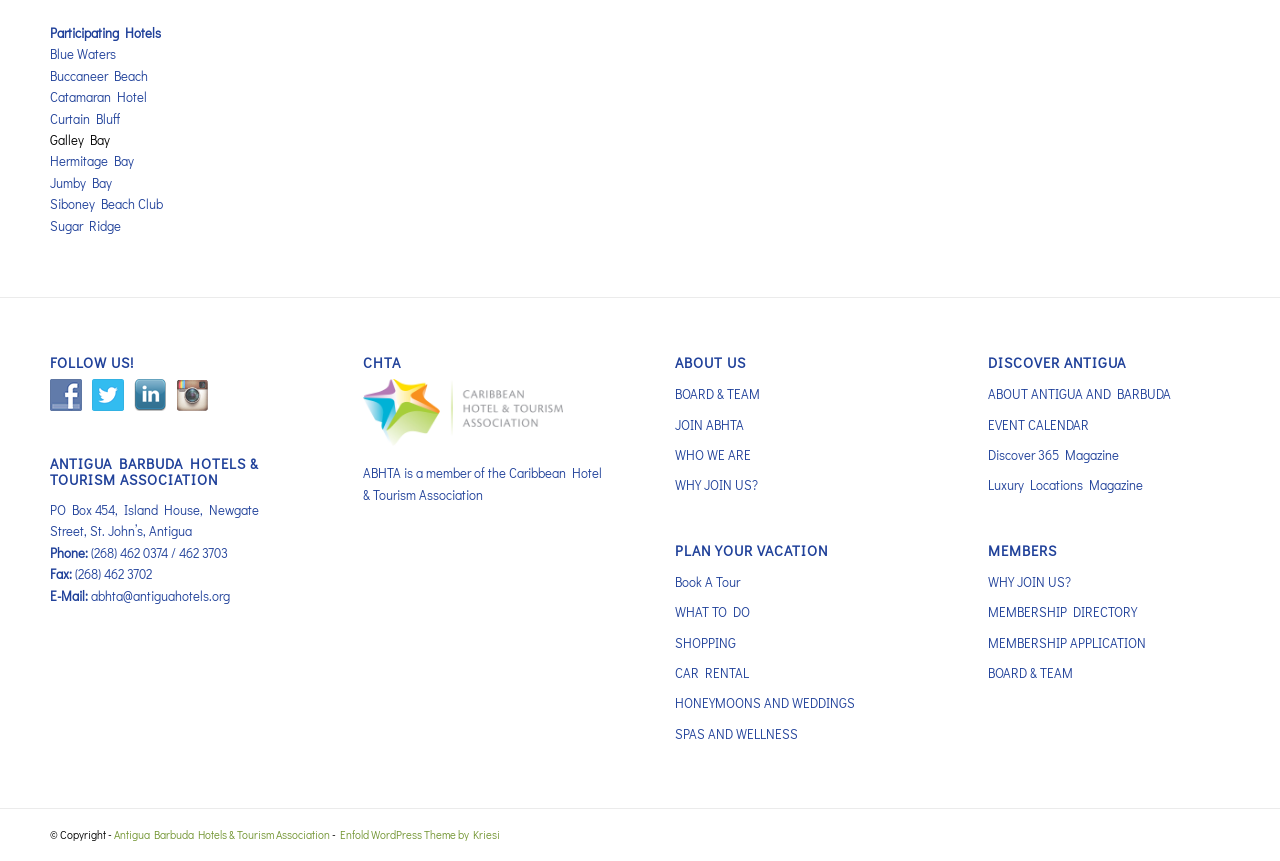What are the social media platforms to follow?
Provide a well-explained and detailed answer to the question.

I found the answer by looking at the 'FOLLOW US!' section, which contains links to the association's social media profiles.